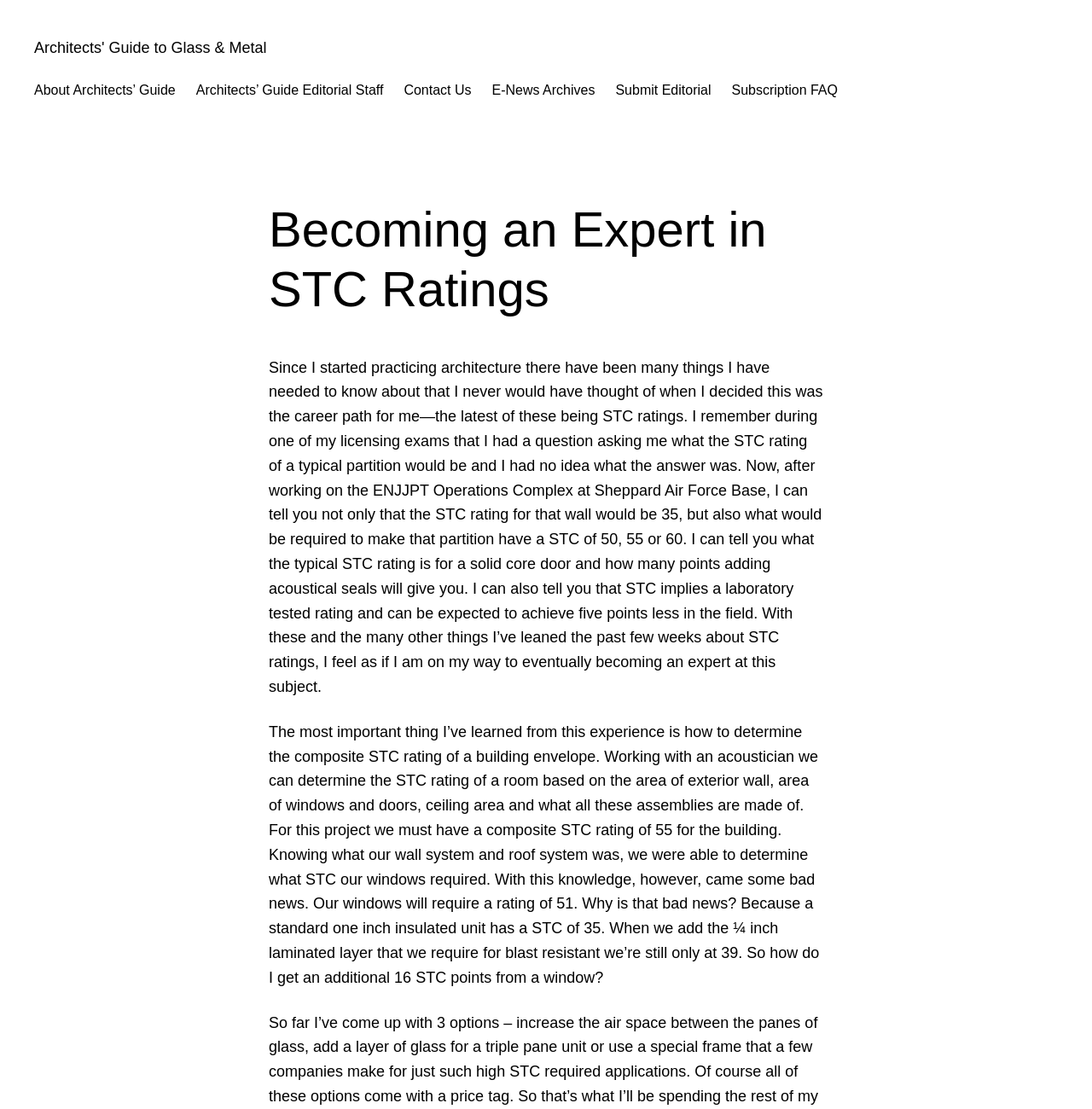Give a concise answer using one word or a phrase to the following question:
What is the required composite STC rating for the building?

55